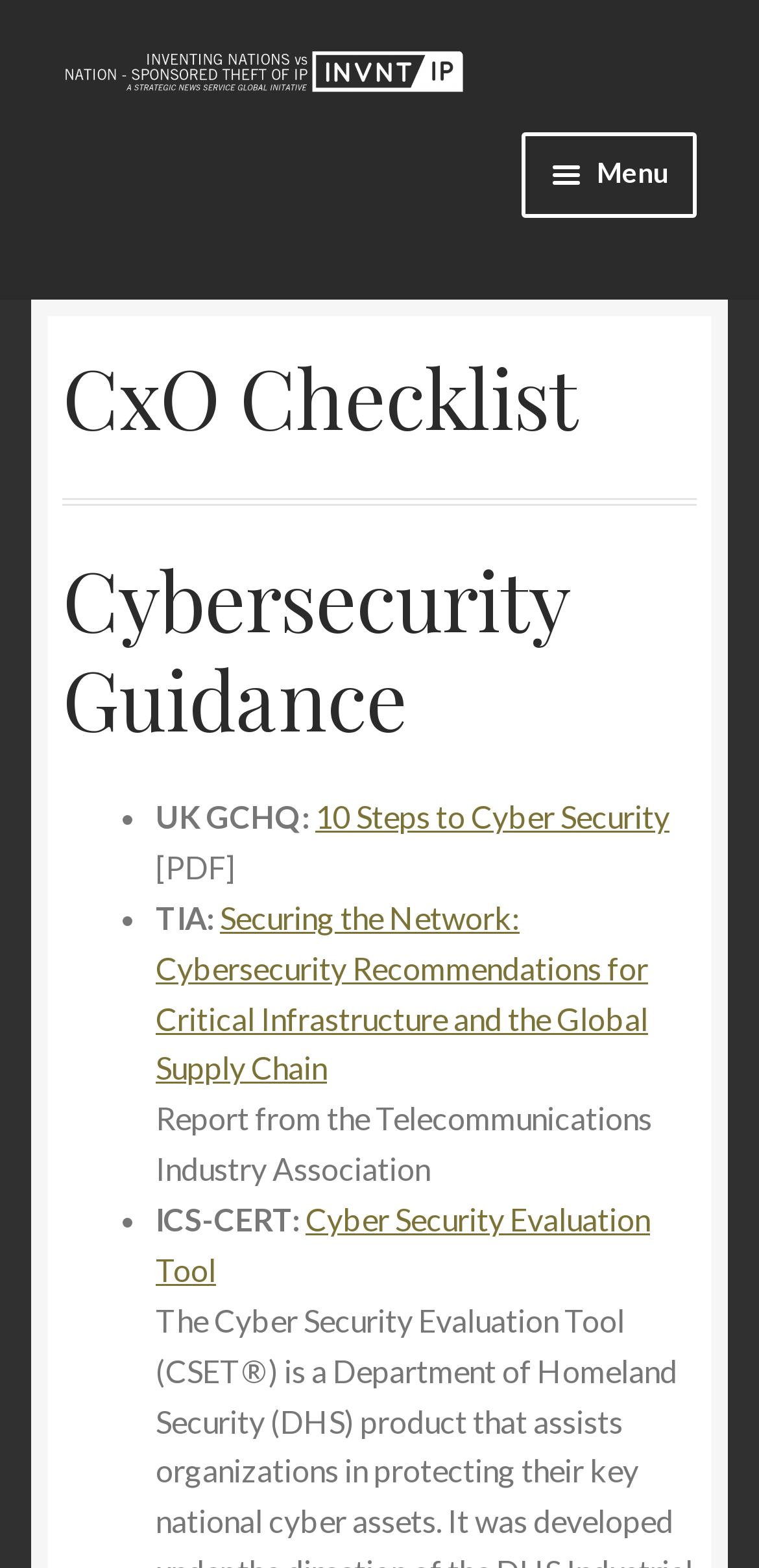What is the text of the first link on the webpage?
Please provide a single word or phrase based on the screenshot.

Skip to navigation